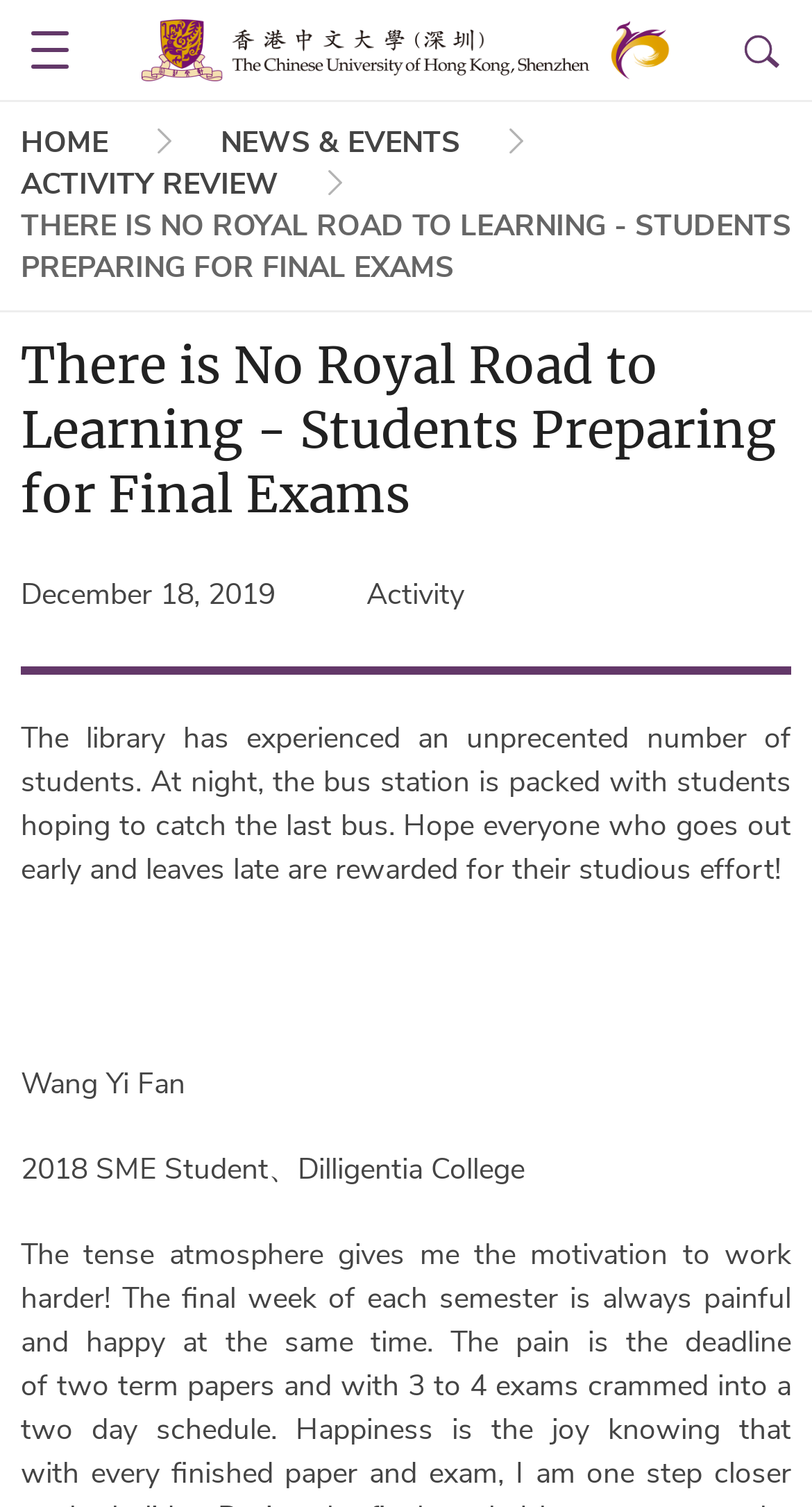Please give a short response to the question using one word or a phrase:
What is the purpose of the students' preparation?

Final examination